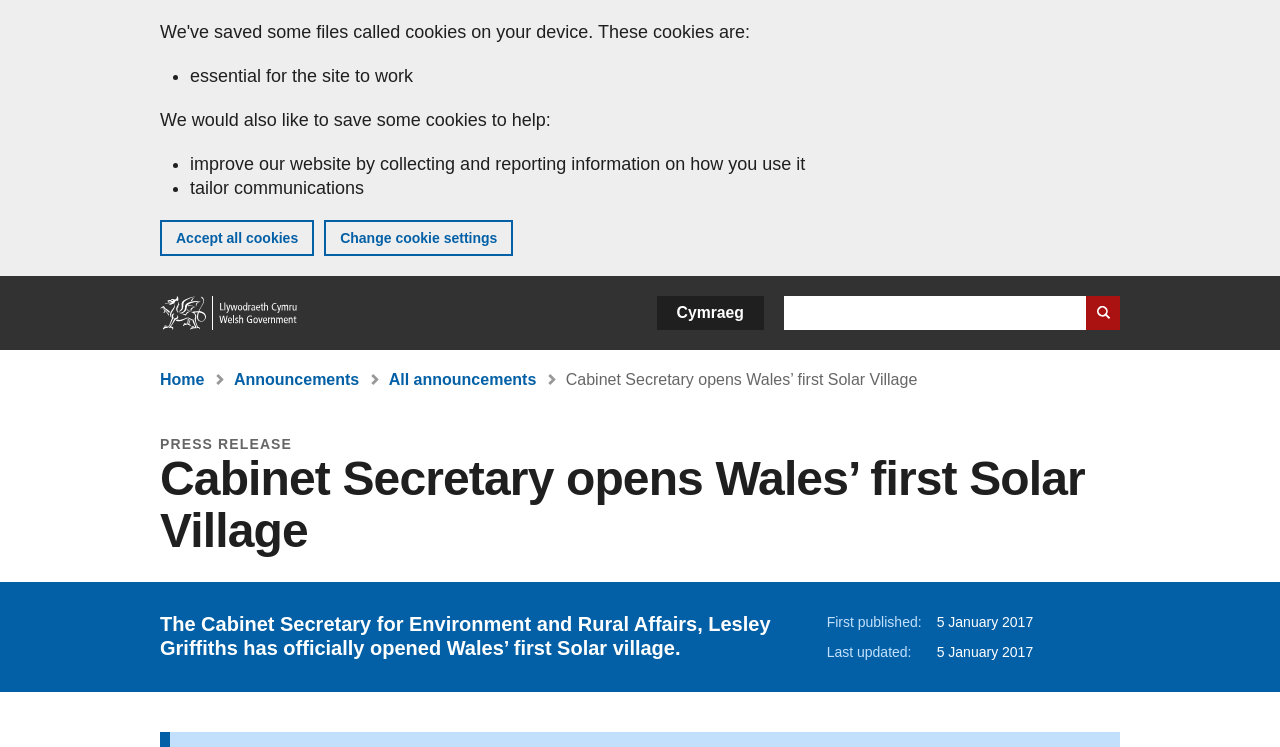Identify the bounding box coordinates of the area that should be clicked in order to complete the given instruction: "Read the press release". The bounding box coordinates should be four float numbers between 0 and 1, i.e., [left, top, right, bottom].

[0.125, 0.606, 0.875, 0.746]